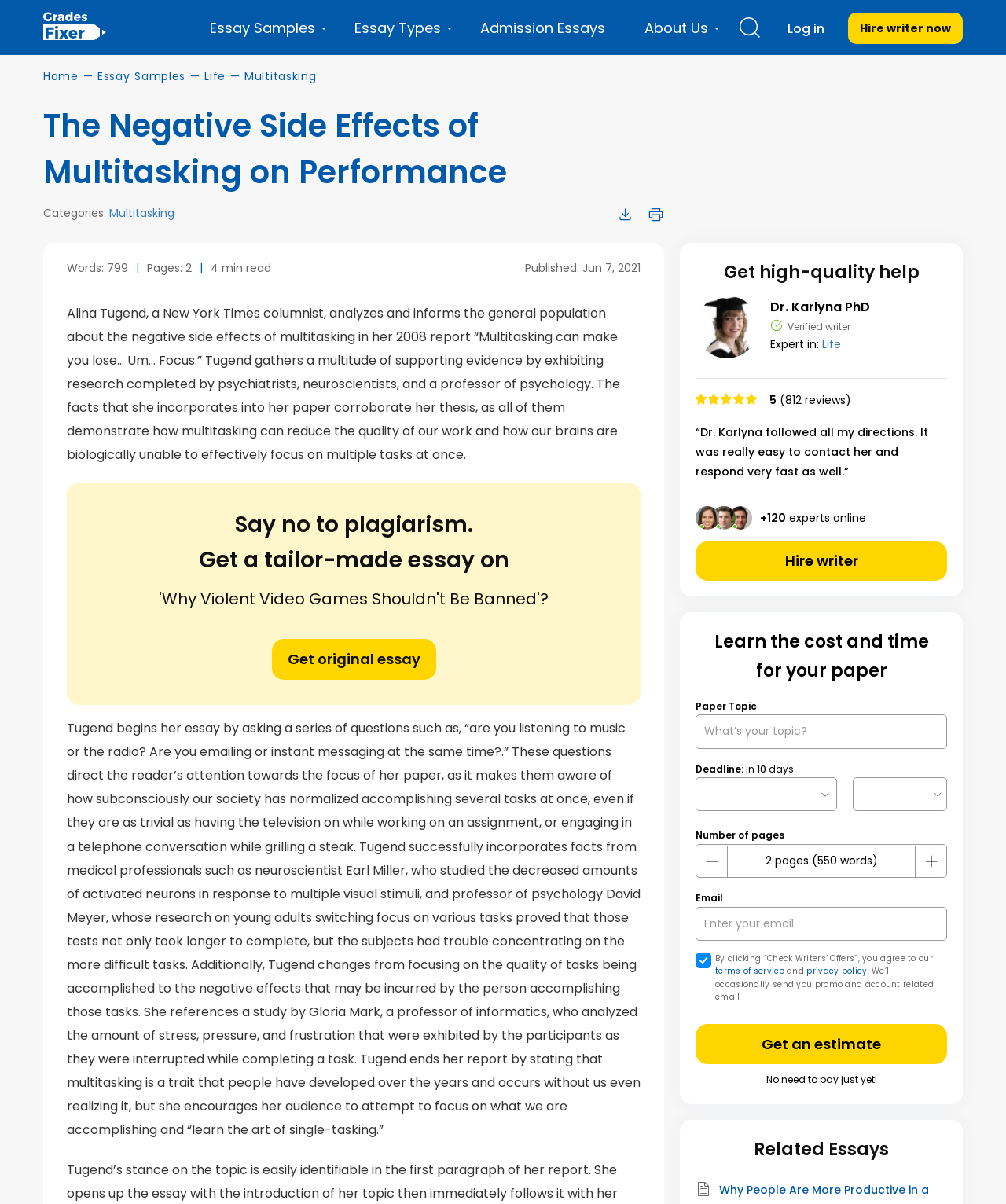Please identify the bounding box coordinates of the element on the webpage that should be clicked to follow this instruction: "Click on the 'Hire writer now' link". The bounding box coordinates should be given as four float numbers between 0 and 1, formatted as [left, top, right, bottom].

[0.843, 0.01, 0.957, 0.037]